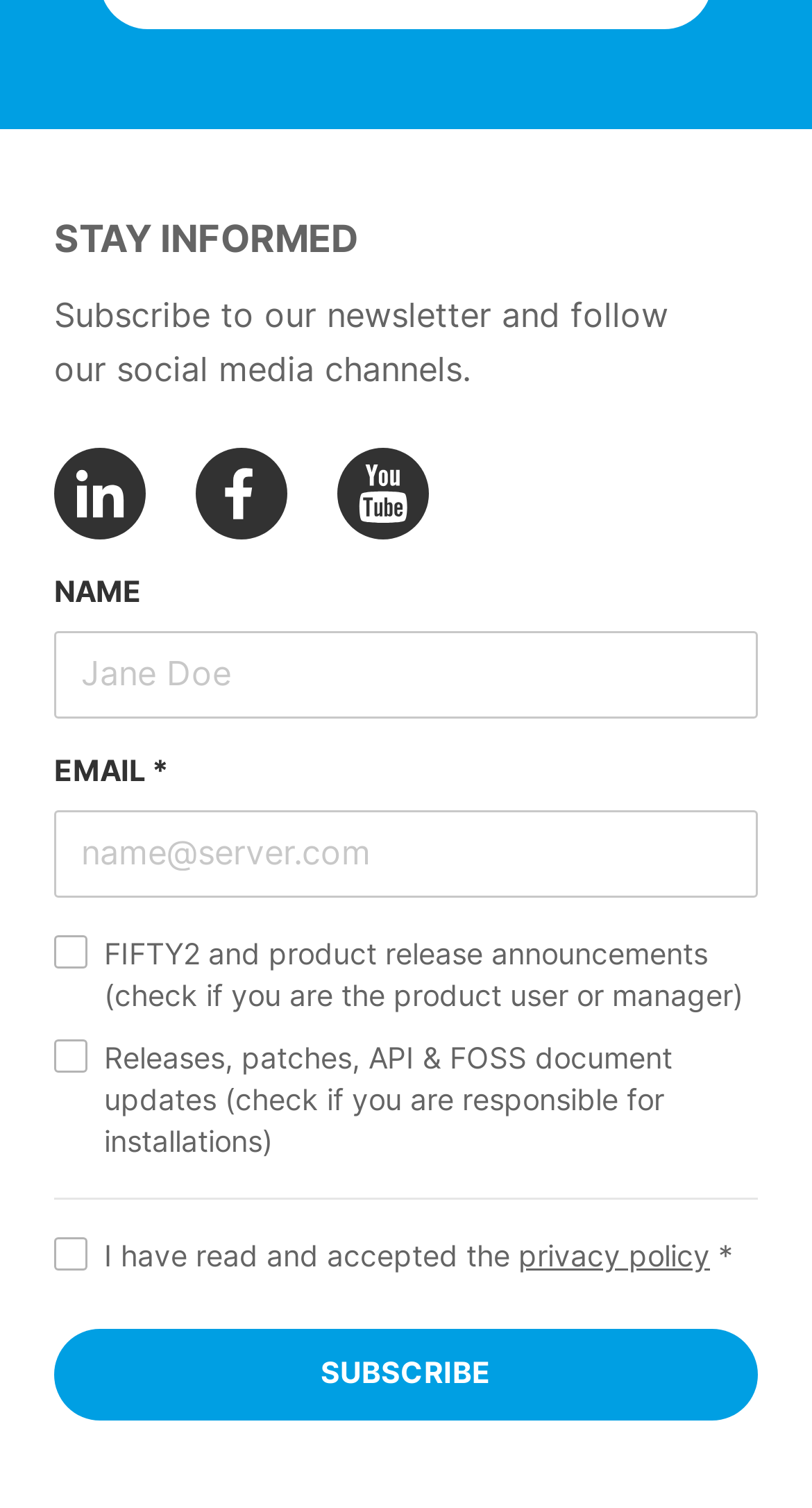Using the format (top-left x, top-left y, bottom-right x, bottom-right y), provide the bounding box coordinates for the described UI element. All values should be floating point numbers between 0 and 1: parent_node: EMAIL * name="email" placeholder="name@server.com"

[0.067, 0.537, 0.933, 0.595]